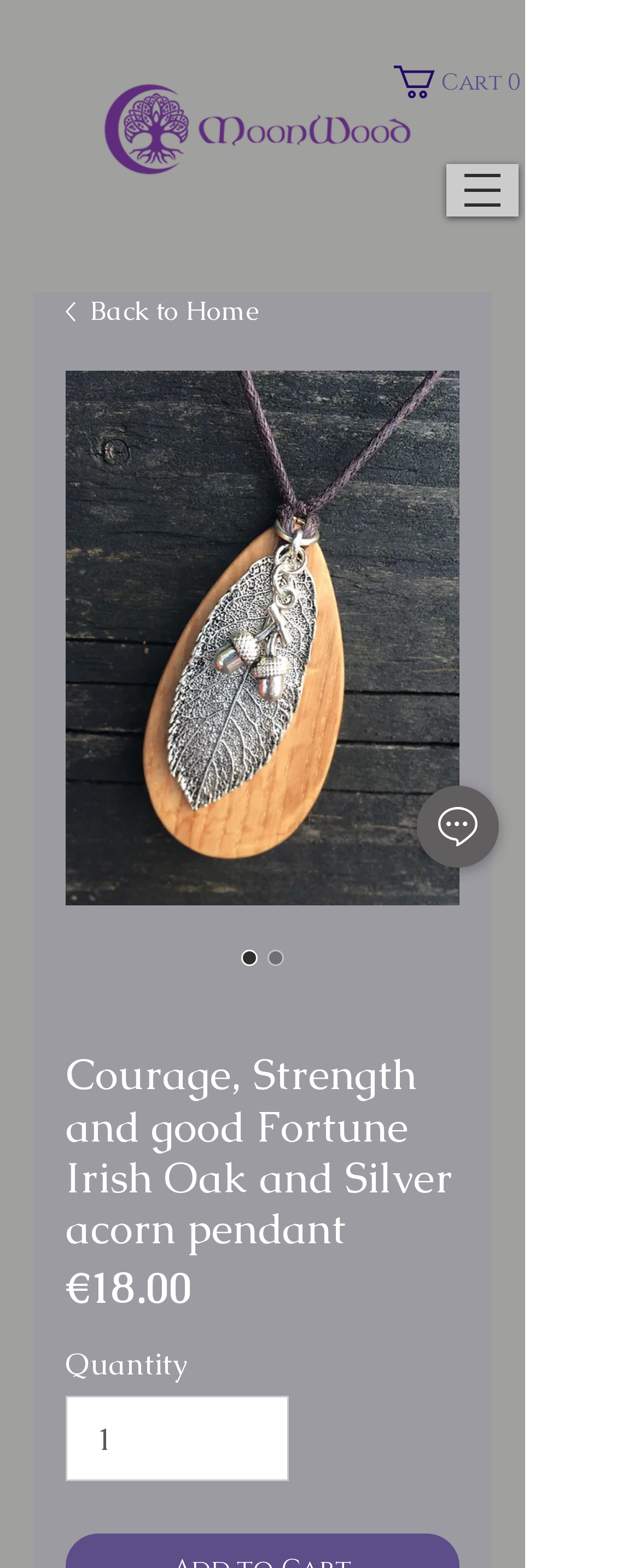Find the bounding box coordinates of the UI element according to this description: "input value="1" aria-label="Quantity" value="1"".

[0.103, 0.89, 0.452, 0.945]